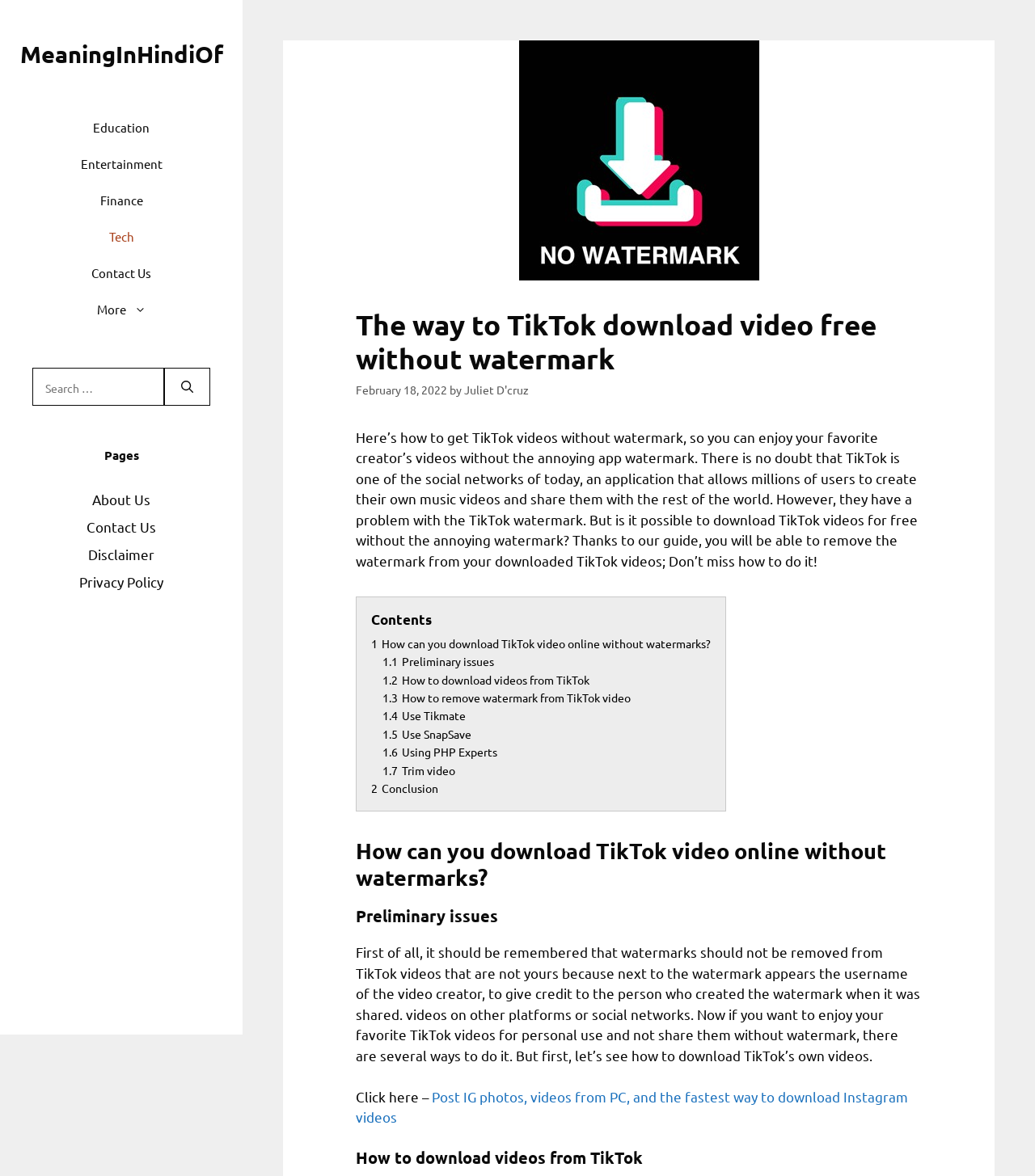What is the warning about removing watermarks from TikTok videos?
Using the information from the image, provide a comprehensive answer to the question.

The webpage warns users that they should not remove watermarks from TikTok videos that are not theirs, as it is a way to give credit to the original creator of the video. This suggests that users should only remove watermarks from their own videos, and not from videos created by others.